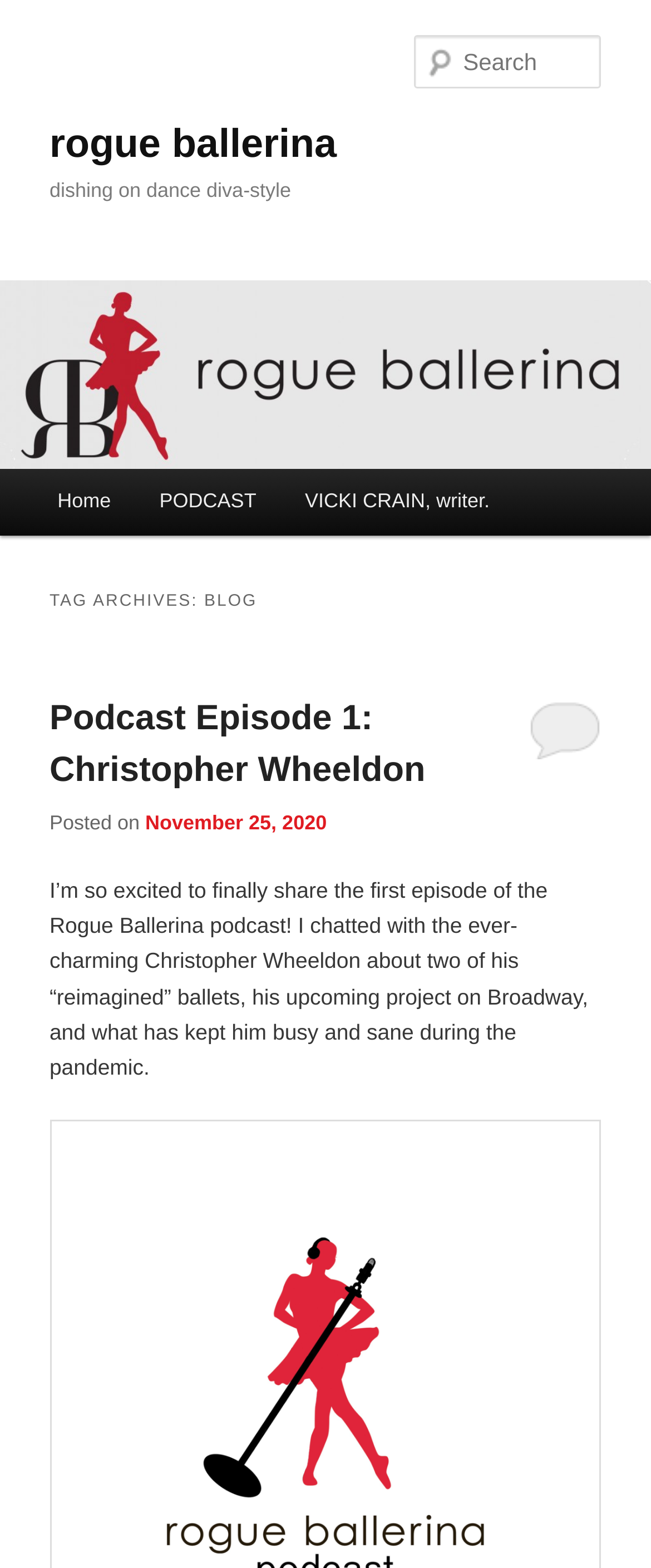Answer the question with a single word or phrase: 
What is the title of the first podcast episode?

Podcast Episode 1: Christopher Wheeldon